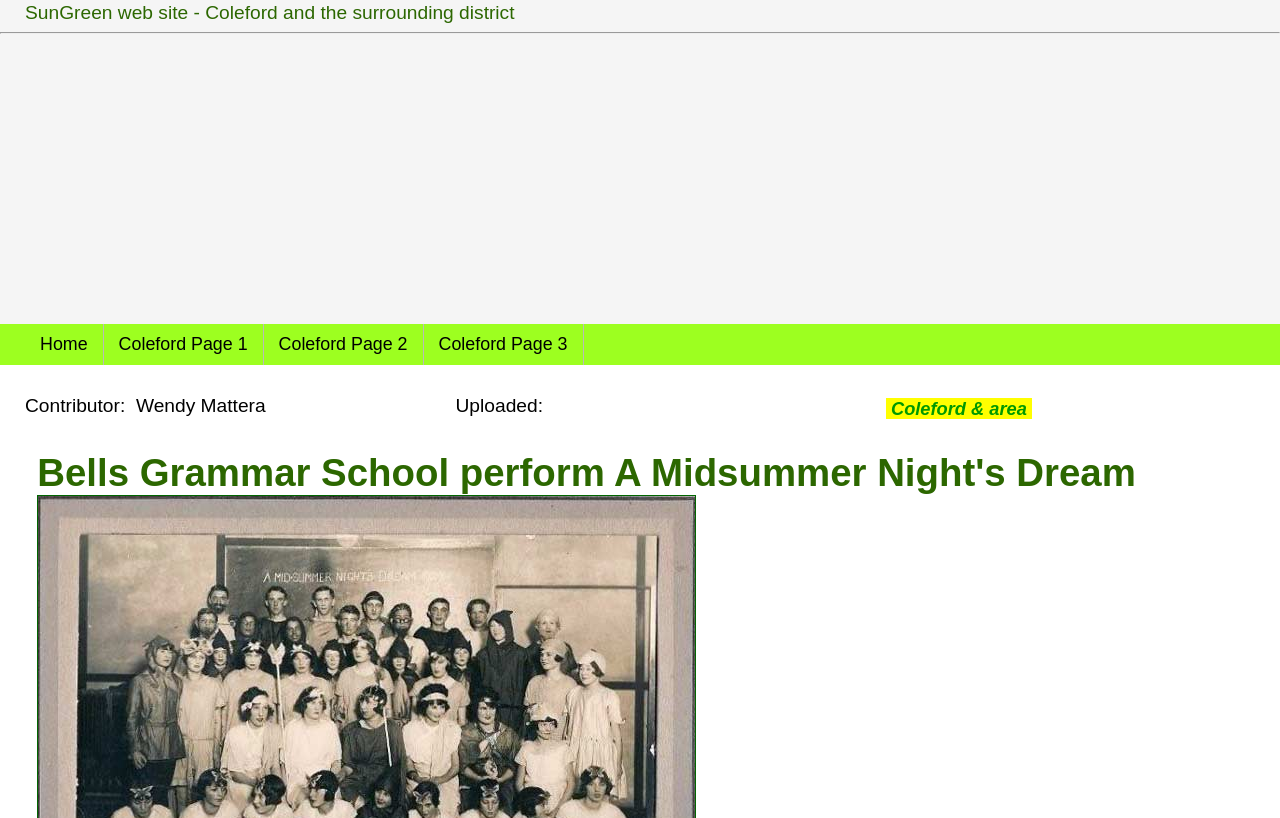Provide your answer in a single word or phrase: 
What is the location of the event?

Coleford